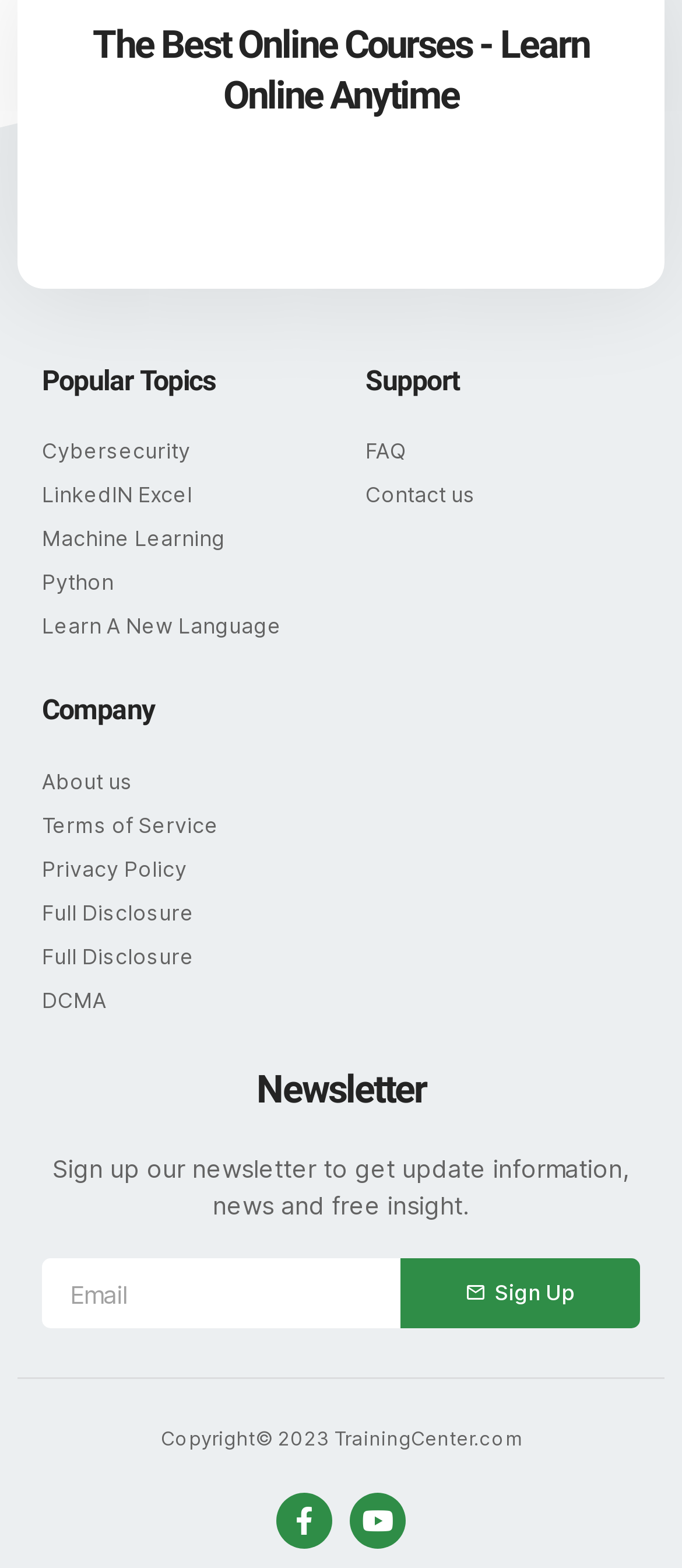For the given element description Cybersecurity, determine the bounding box coordinates of the UI element. The coordinates should follow the format (top-left x, top-left y, bottom-right x, bottom-right y) and be within the range of 0 to 1.

[0.062, 0.278, 0.464, 0.298]